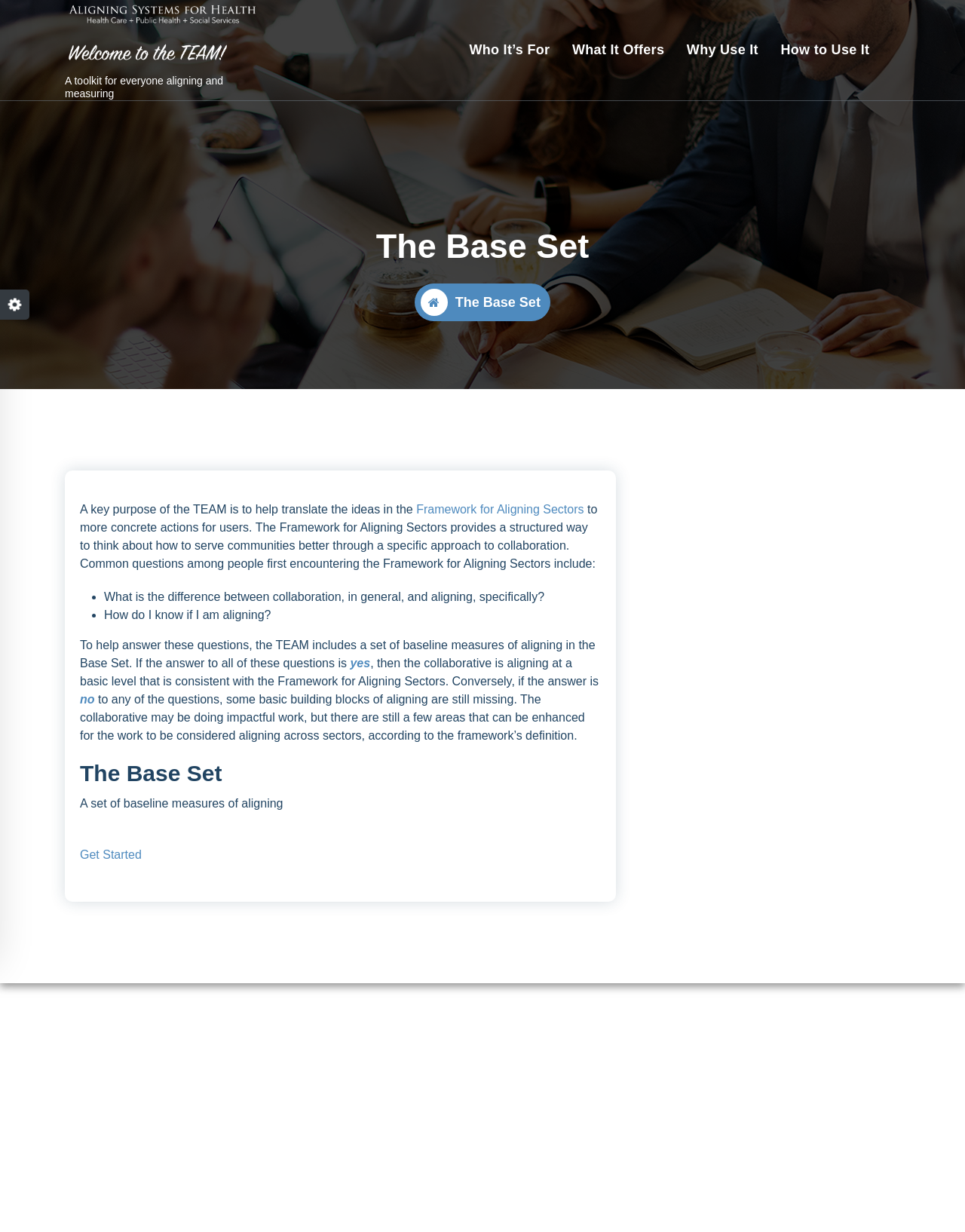Give a one-word or phrase response to the following question: What is the email address of the organization?

aligning@gsu.edu